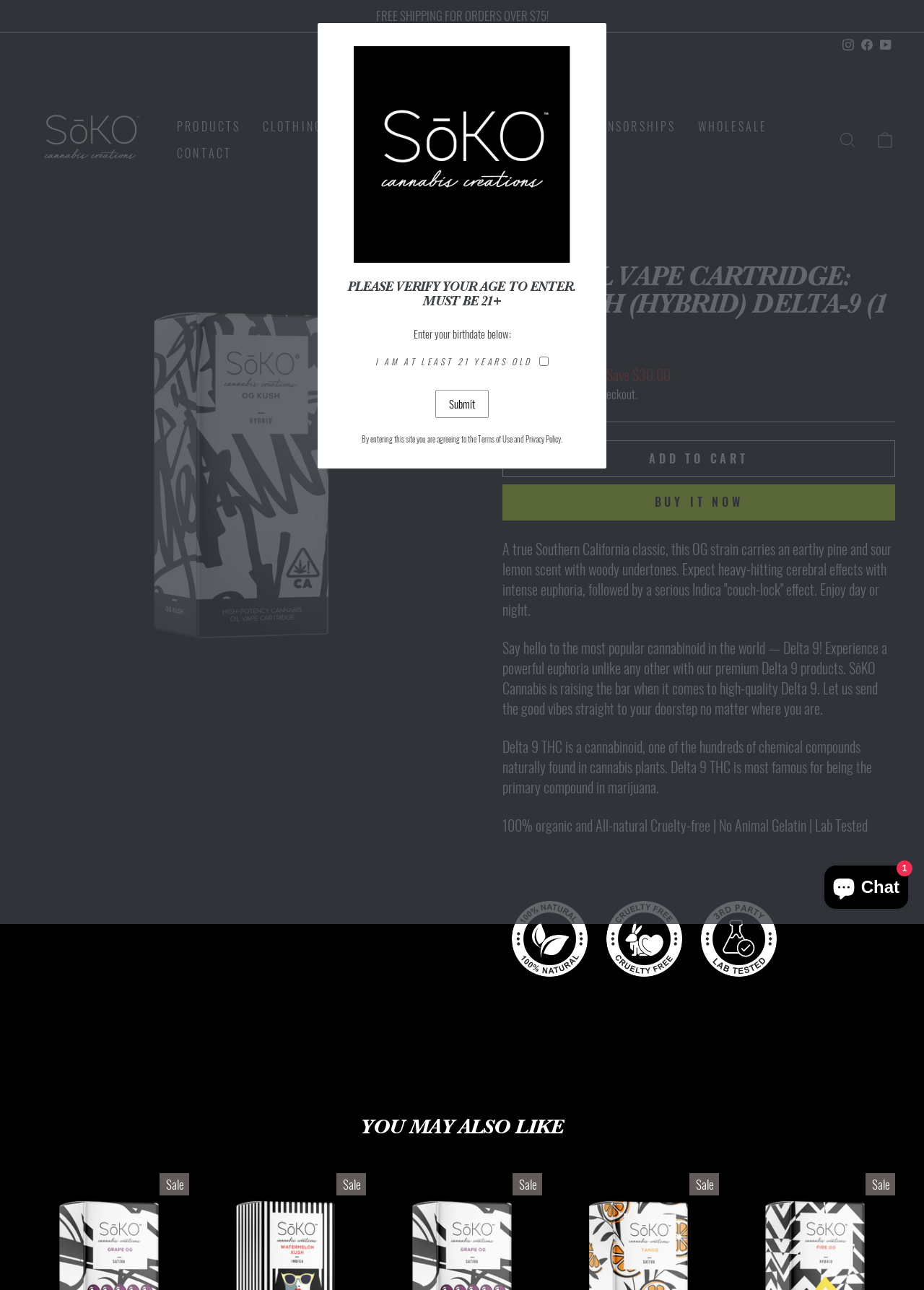Could you determine the bounding box coordinates of the clickable element to complete the instruction: "View the 'Balcony Safety Nets' product"? Provide the coordinates as four float numbers between 0 and 1, i.e., [left, top, right, bottom].

None